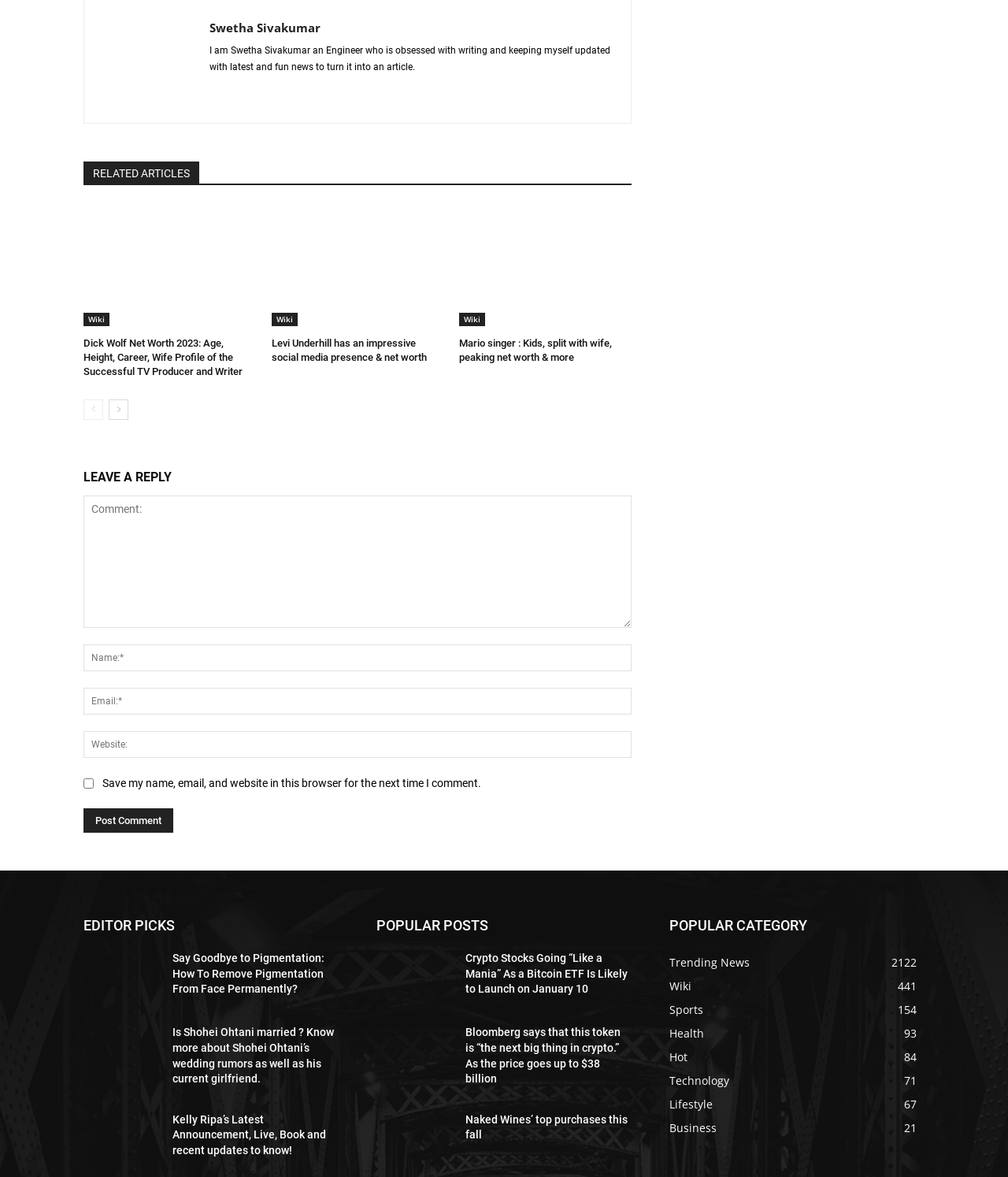Based on the element description "parent_node: Email:* name="email" placeholder="Email:*"", predict the bounding box coordinates of the UI element.

[0.083, 0.585, 0.627, 0.607]